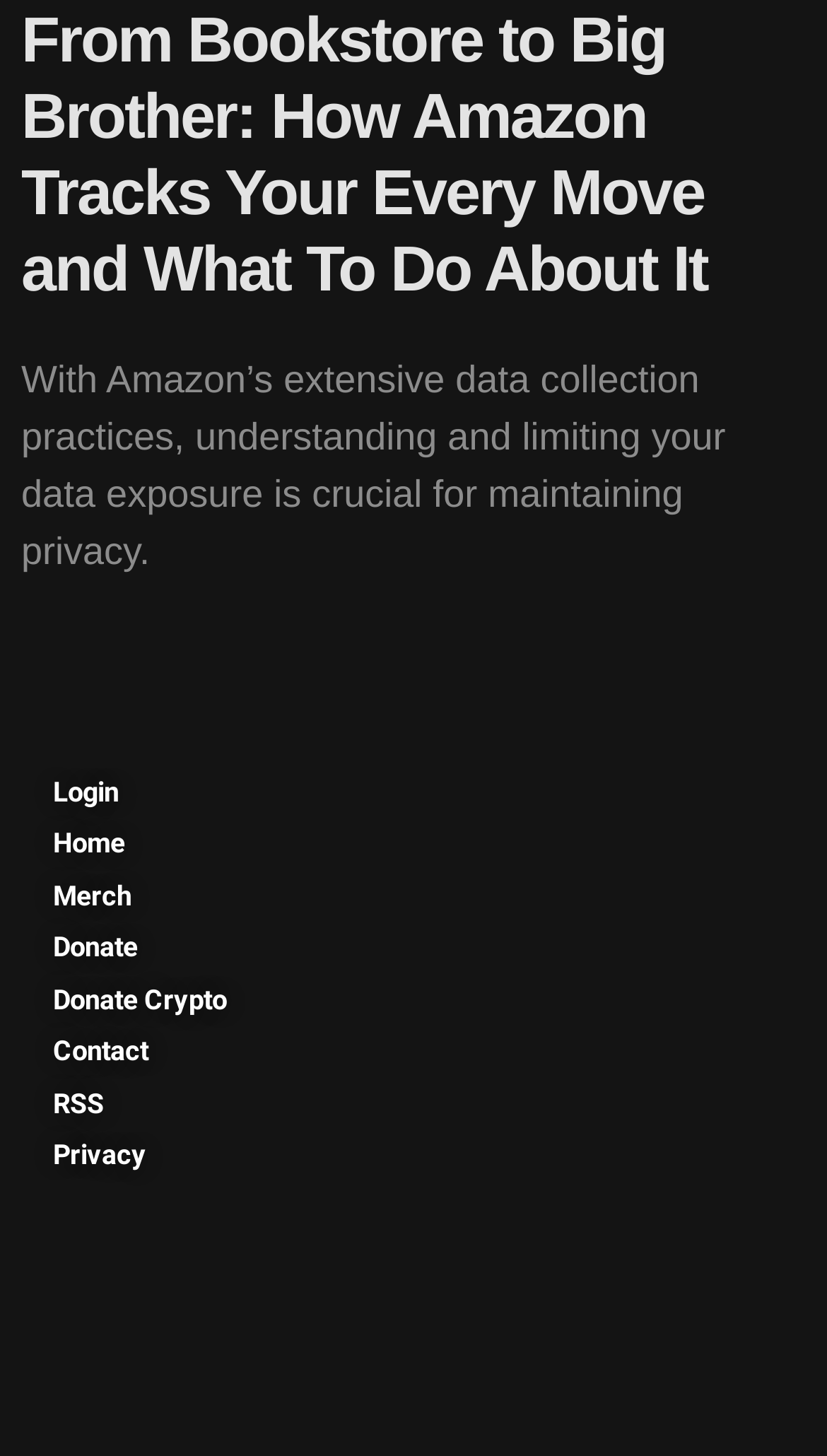Find the bounding box coordinates for the area you need to click to carry out the instruction: "visit the merchandise page". The coordinates should be four float numbers between 0 and 1, indicated as [left, top, right, bottom].

[0.064, 0.601, 0.317, 0.63]